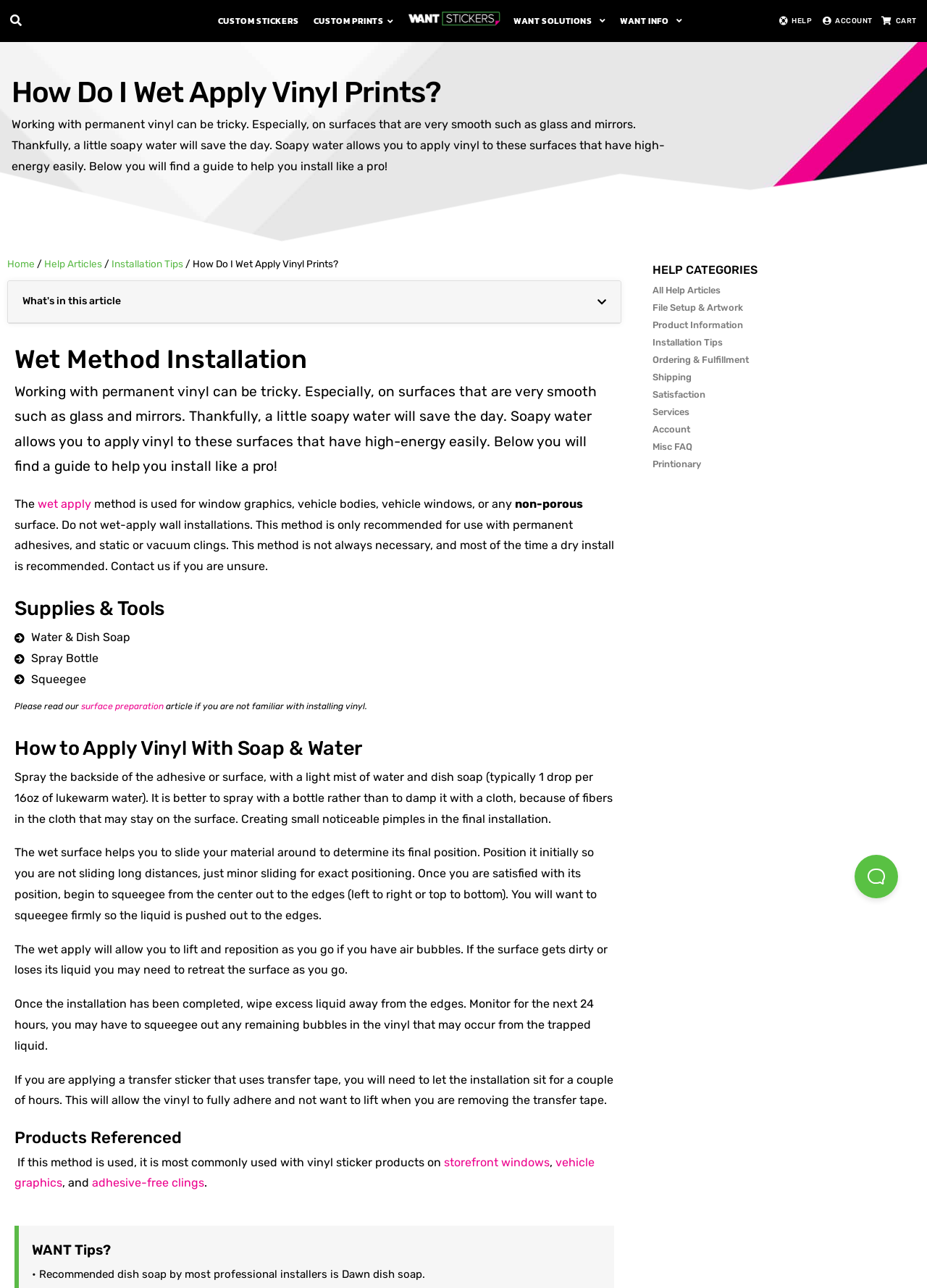Generate the text of the webpage's primary heading.

How Do I Wet Apply Vinyl Prints?